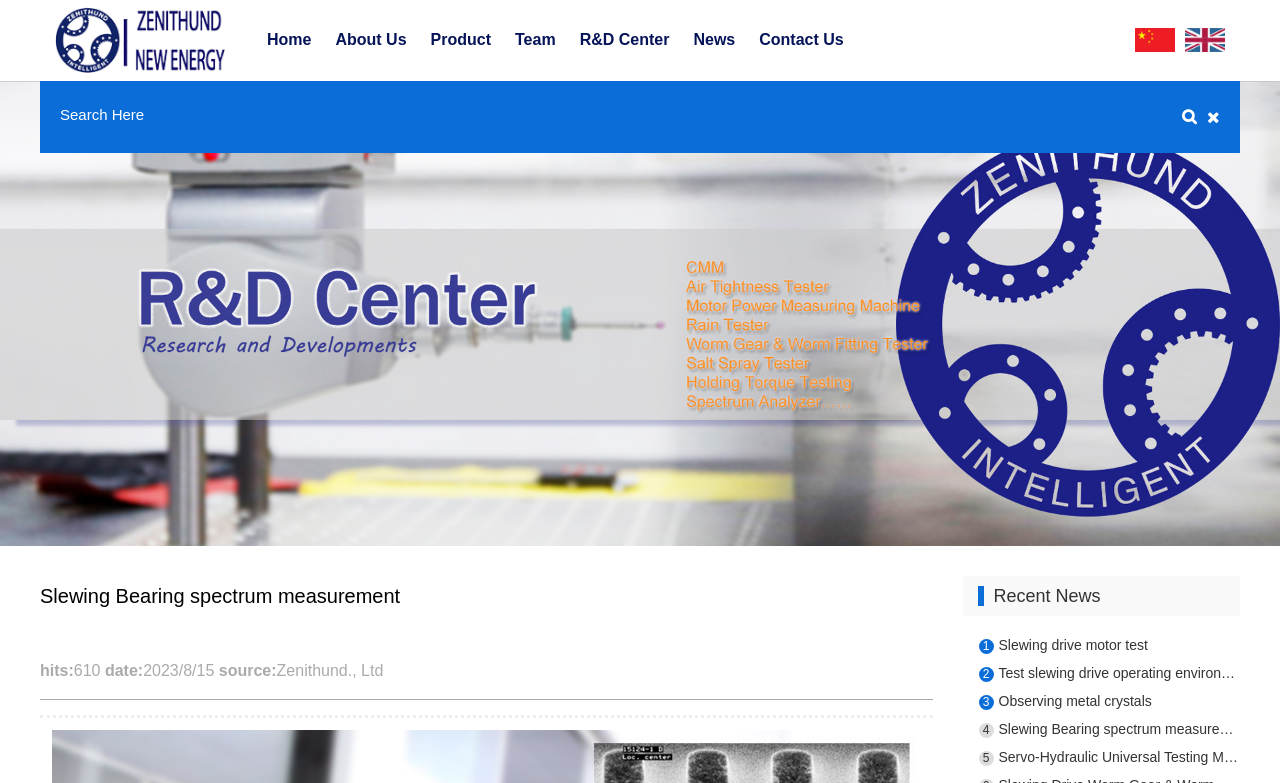Identify the bounding box coordinates of the clickable region necessary to fulfill the following instruction: "Learn about Cross Platform Mobile Development". The bounding box coordinates should be four float numbers between 0 and 1, i.e., [left, top, right, bottom].

None